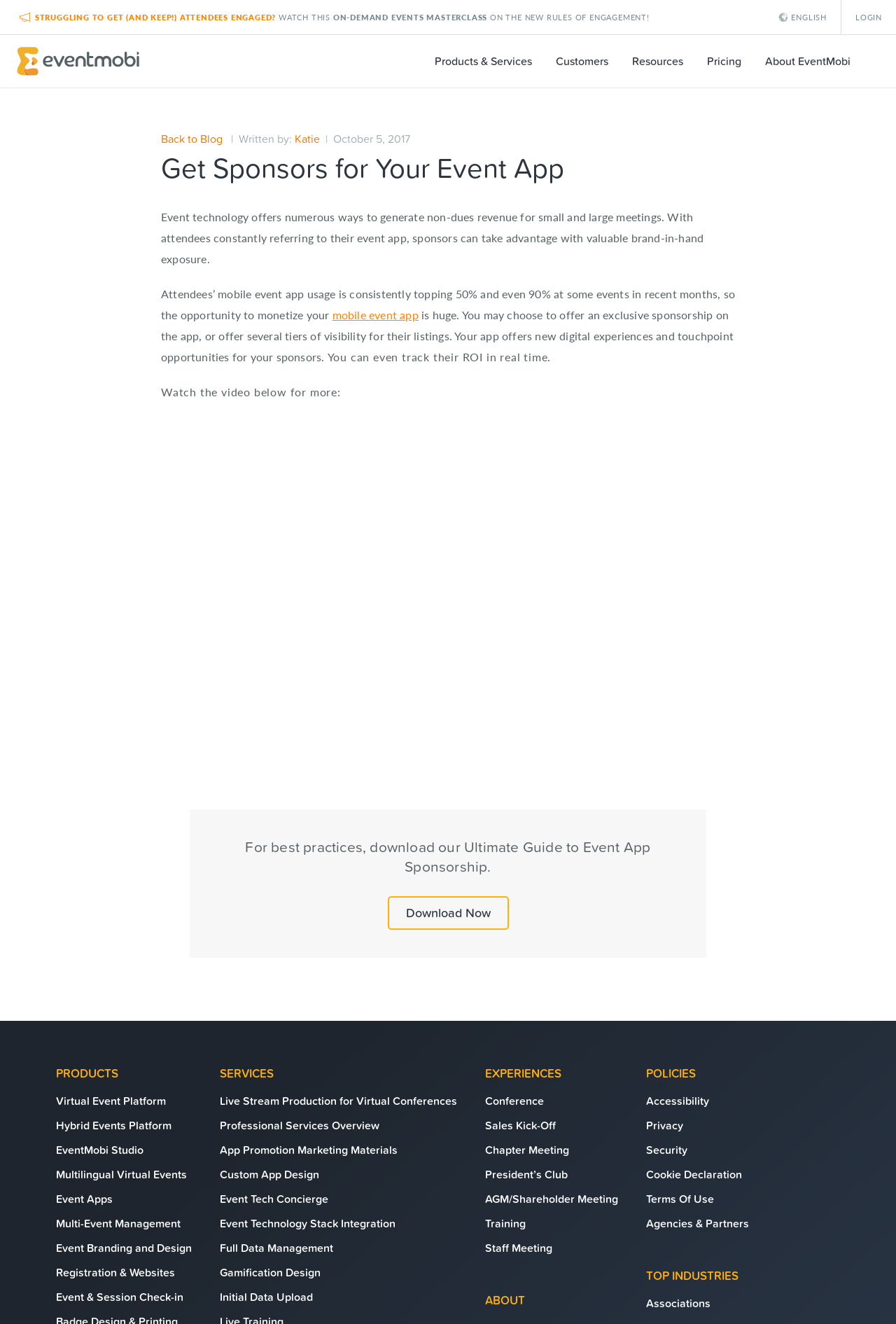How many main navigation items are there?
Provide an in-depth answer to the question, covering all aspects.

I counted the main navigation items by looking at the top-level links in the webpage, which are 'Products & Services', 'Customers', 'Resources', and 'About EventMobi'. Therefore, there are 4 main navigation items.